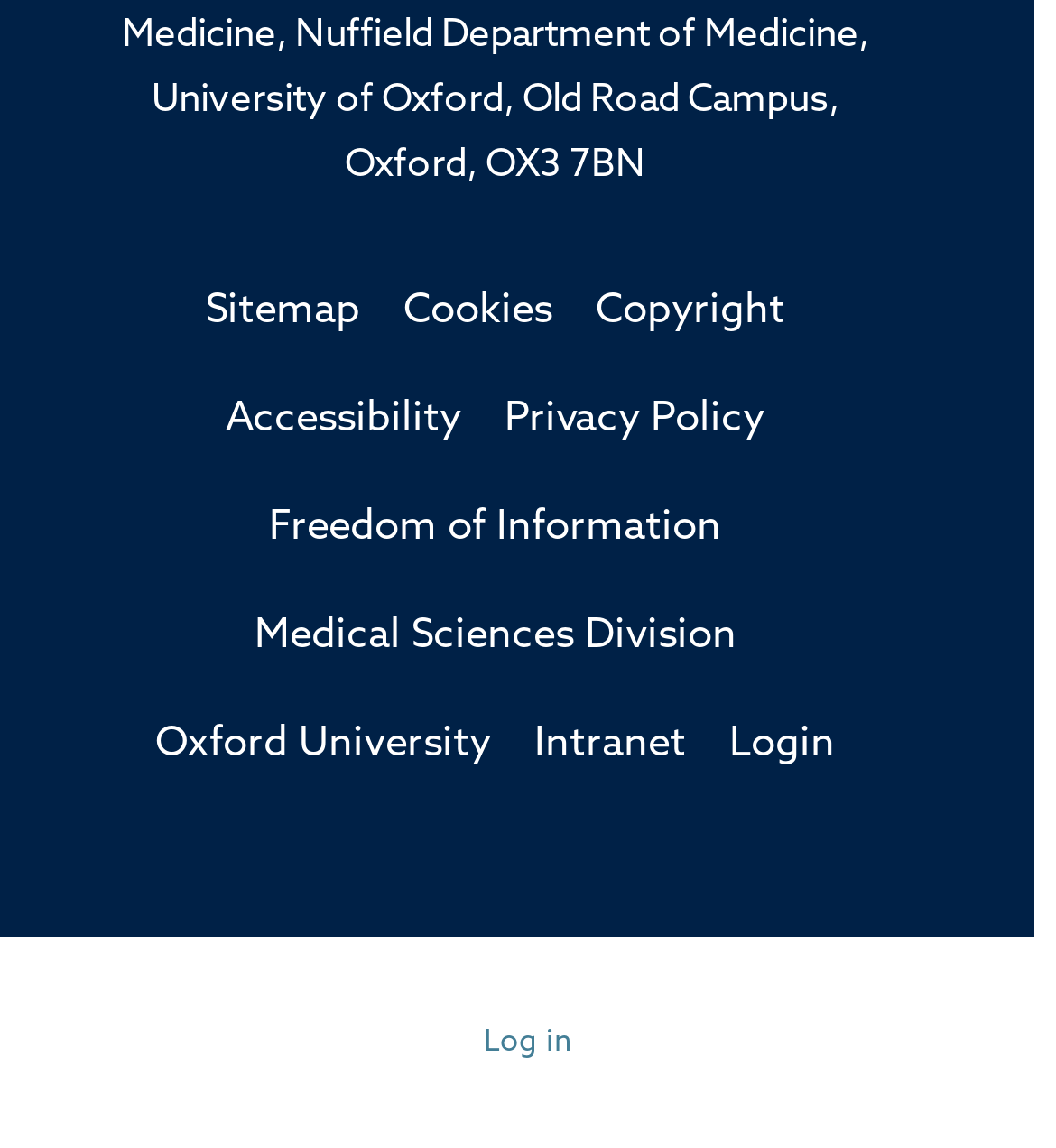Please reply to the following question with a single word or a short phrase:
How many columns are there in the footer?

2